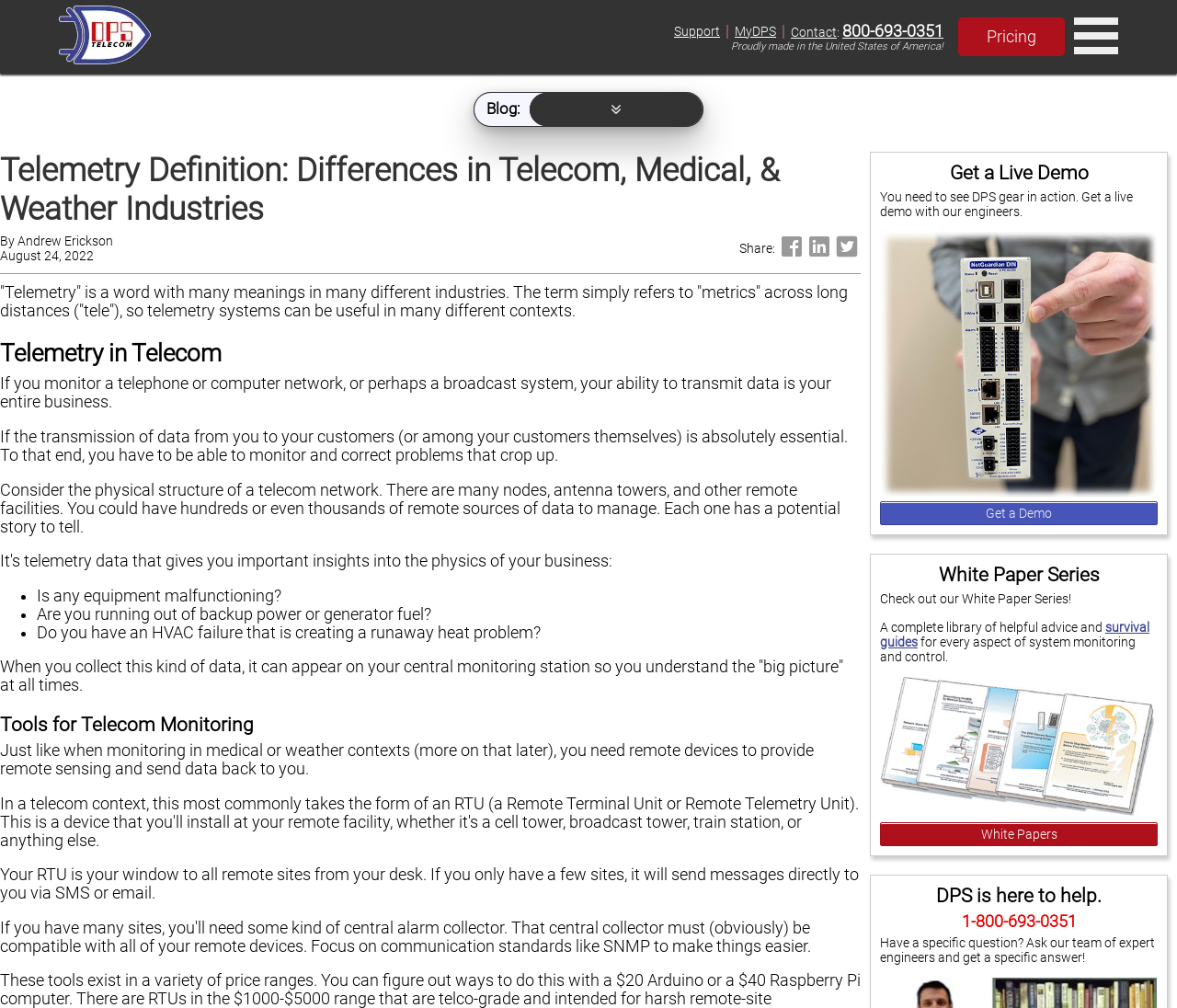What type of data is collected in telecom monitoring?
Refer to the screenshot and answer in one word or phrase.

Equipment malfunctioning, backup power, HVAC failure